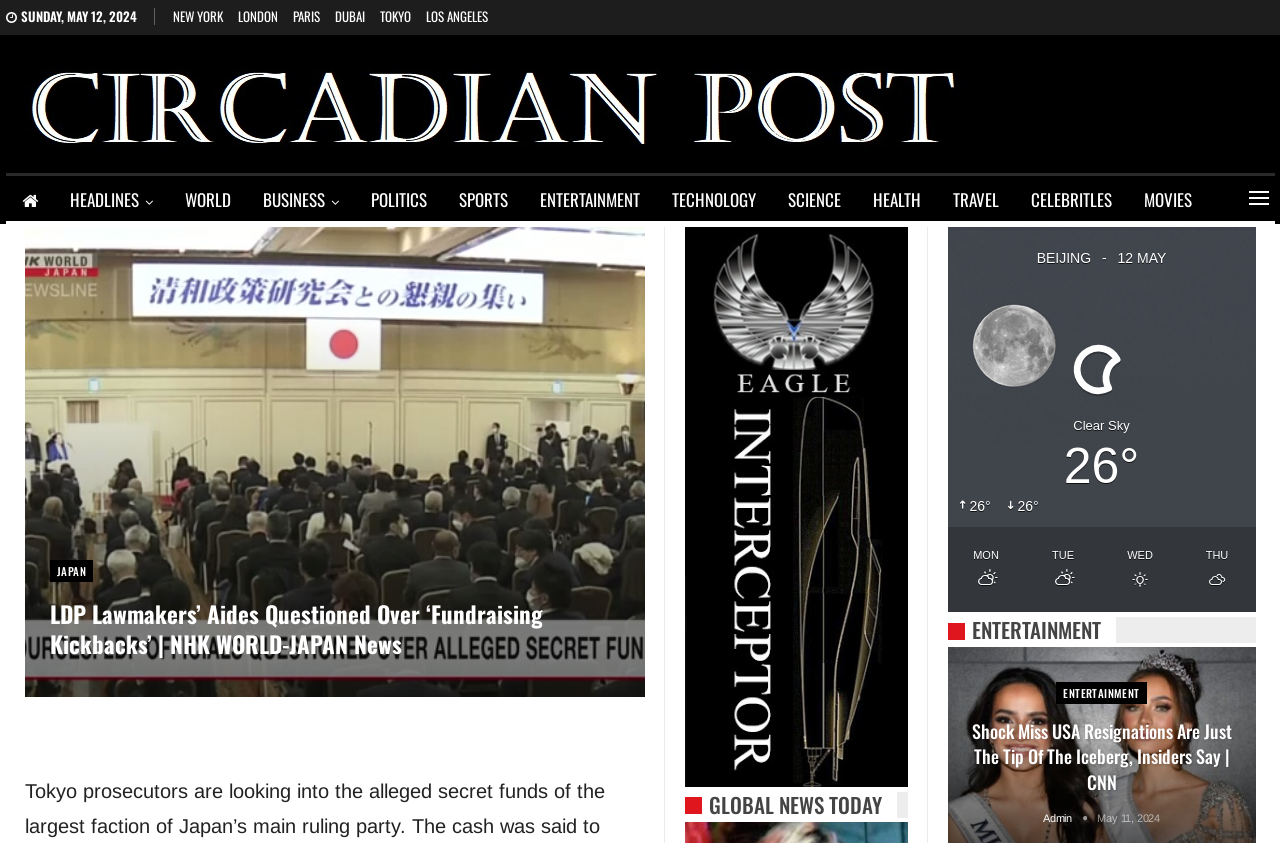What is the category of the article?
Could you please answer the question thoroughly and with as much detail as possible?

I found the category of the article by looking at the links at the top of the webpage, where it is listed as one of the categories.